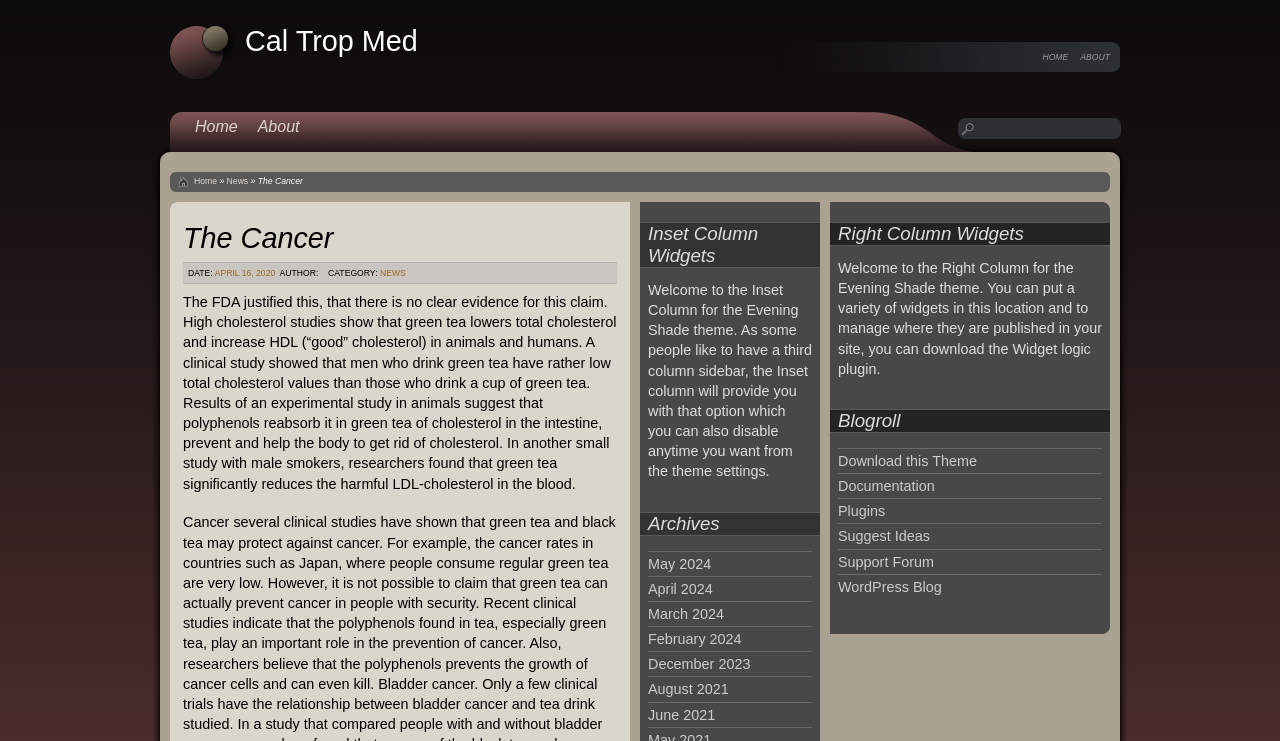Please identify the bounding box coordinates for the region that you need to click to follow this instruction: "Read the latest news about dental tourism".

None